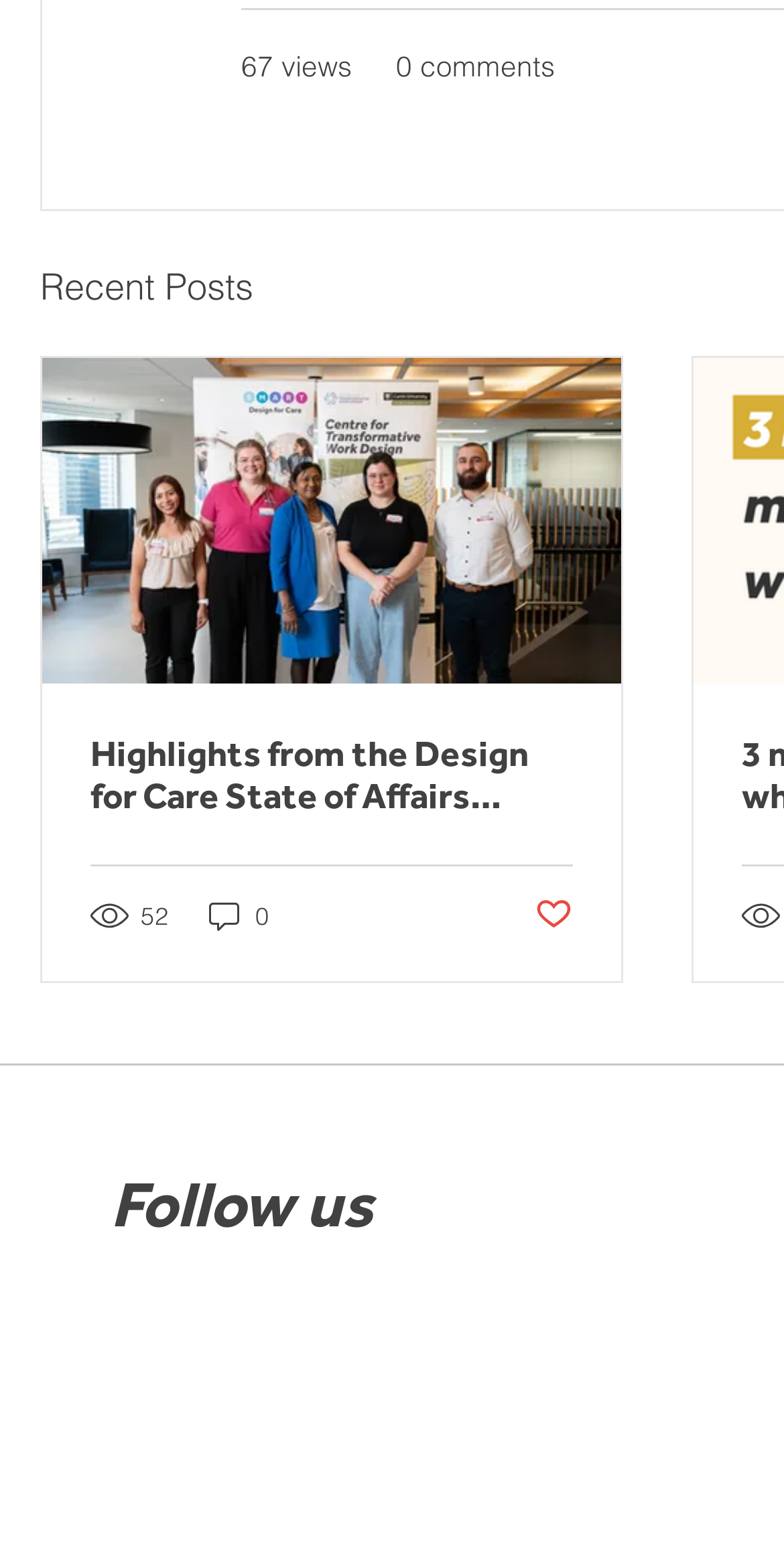Find the bounding box coordinates of the area to click in order to follow the instruction: "Like the post".

[0.682, 0.576, 0.731, 0.603]